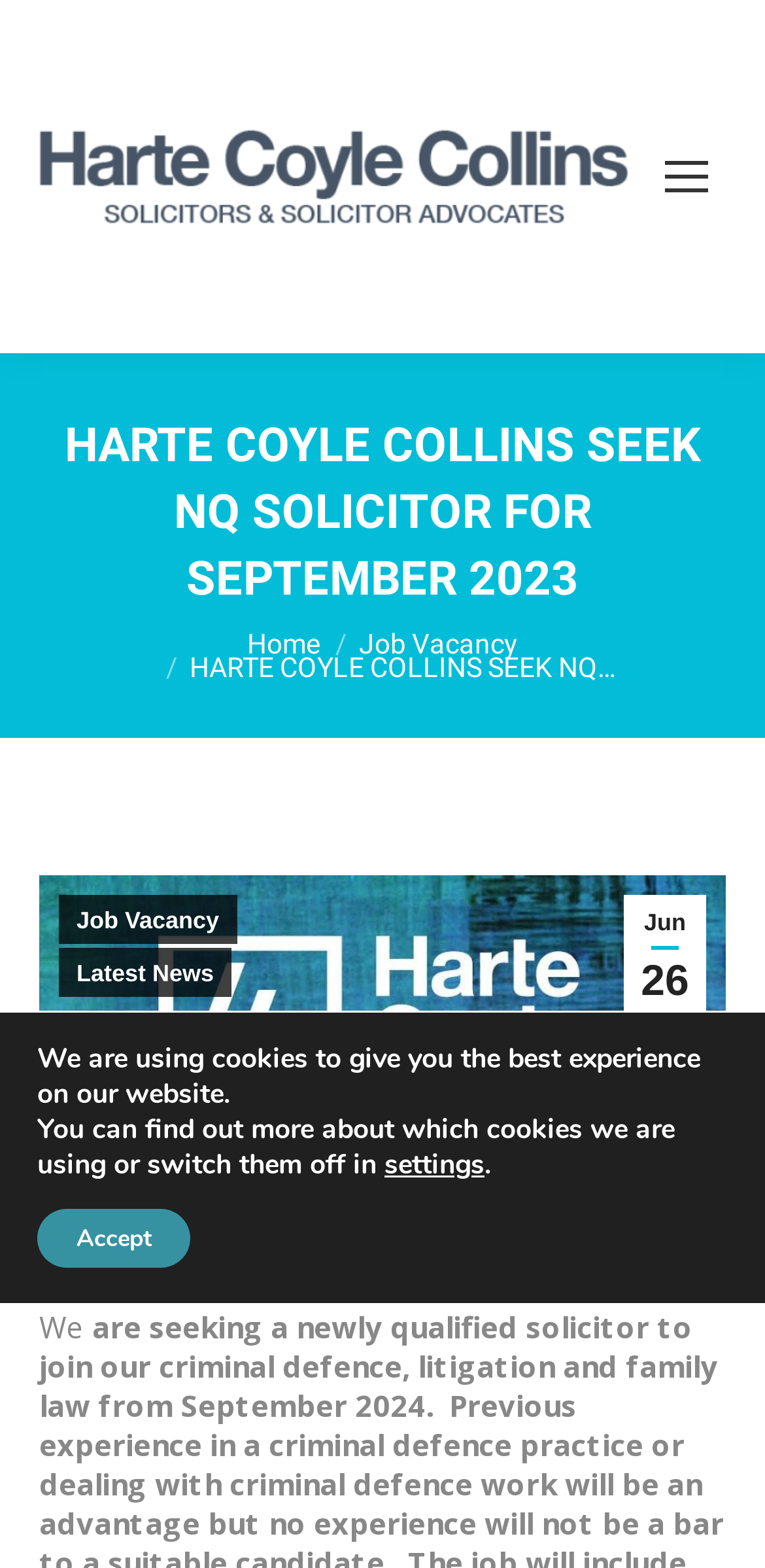Predict the bounding box for the UI component with the following description: "Go to Top".

[0.872, 0.768, 0.974, 0.819]